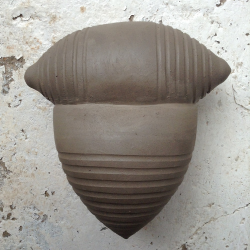Provide a comprehensive description of the image.

This image features a sculptural ceramic piece created by Herefordshire potter Jon Williams. The artwork showcases a unique form that appears to blend organic and geometric elements, characterized by subtle ridges and a muted clay color. The piece's design reflects an innovative approach to pottery, highlighting how slight variations in technique can lead to unexpected and intriguing outcomes. Williams emphasizes the importance of remaining open to creative surprises throughout the making process, capturing ideas and inspirations as they arise. This particular sculpture might have been part of a larger exploration of abstract forms, where the potter’s skill transforms basic clay into evocative art.